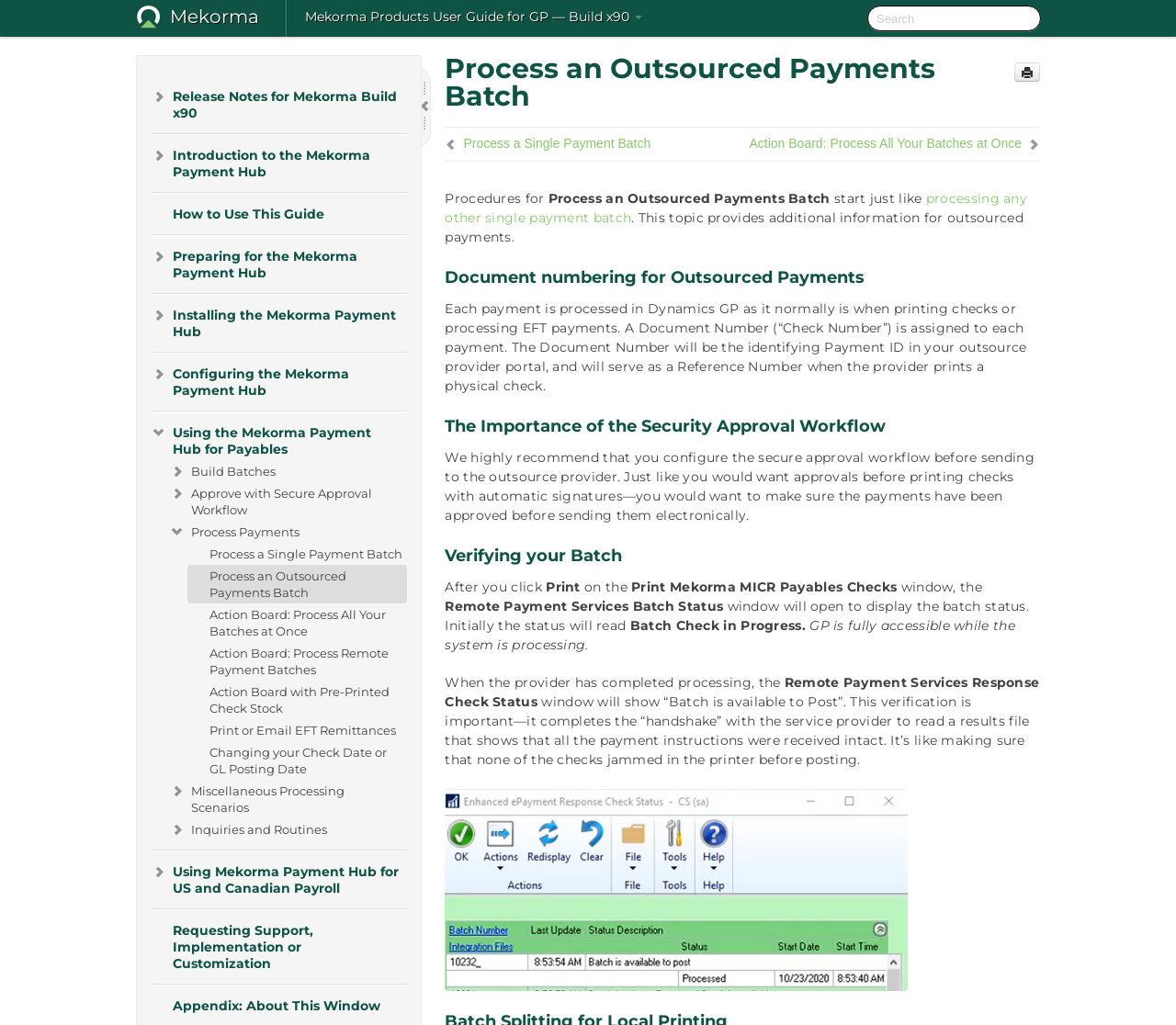What is the status of the batch initially?
Please provide a detailed answer to the question.

When the Print Mekorma MICR Payables Checks window is opened, the Remote Payment Services Batch Status window will open to display the batch status. Initially, the status will read 'Batch Check in Progress'.